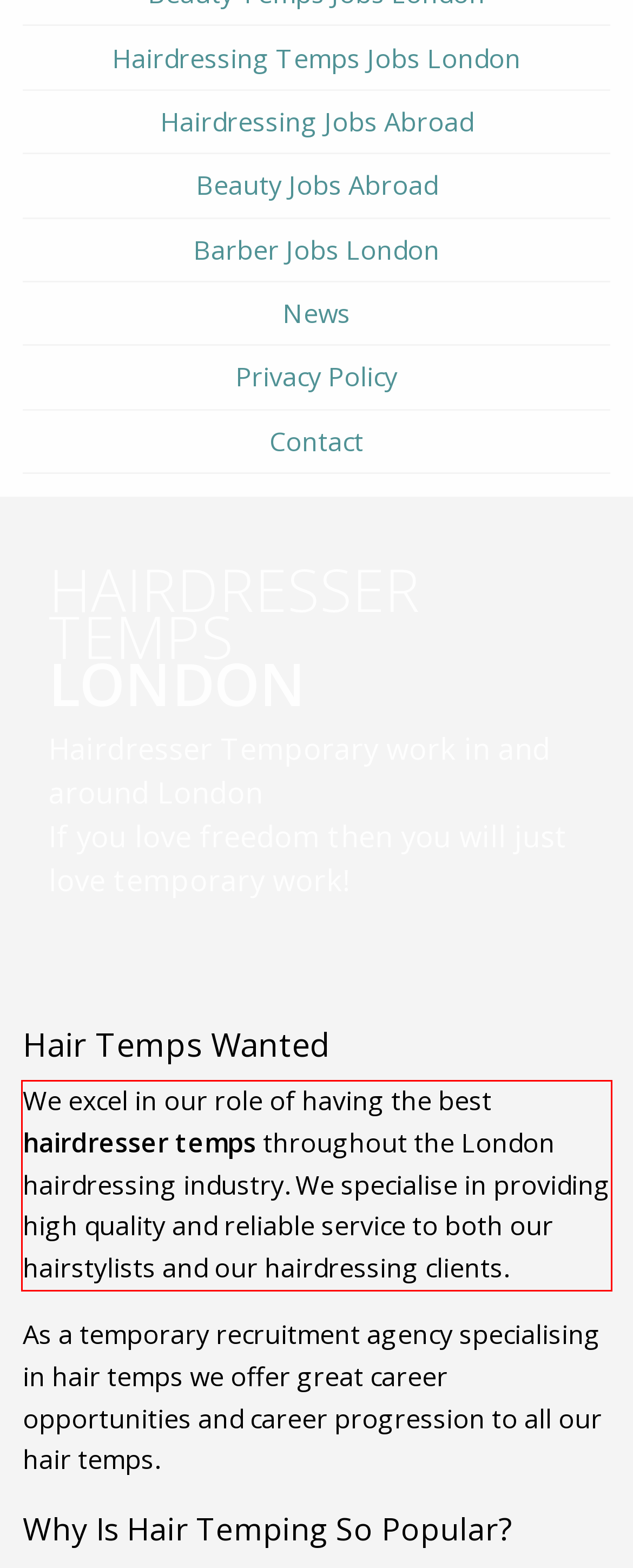With the given screenshot of a webpage, locate the red rectangle bounding box and extract the text content using OCR.

We excel in our role of having the best hairdresser temps throughout the London hairdressing industry. We specialise in providing high quality and reliable service to both our hairstylists and our hairdressing clients.